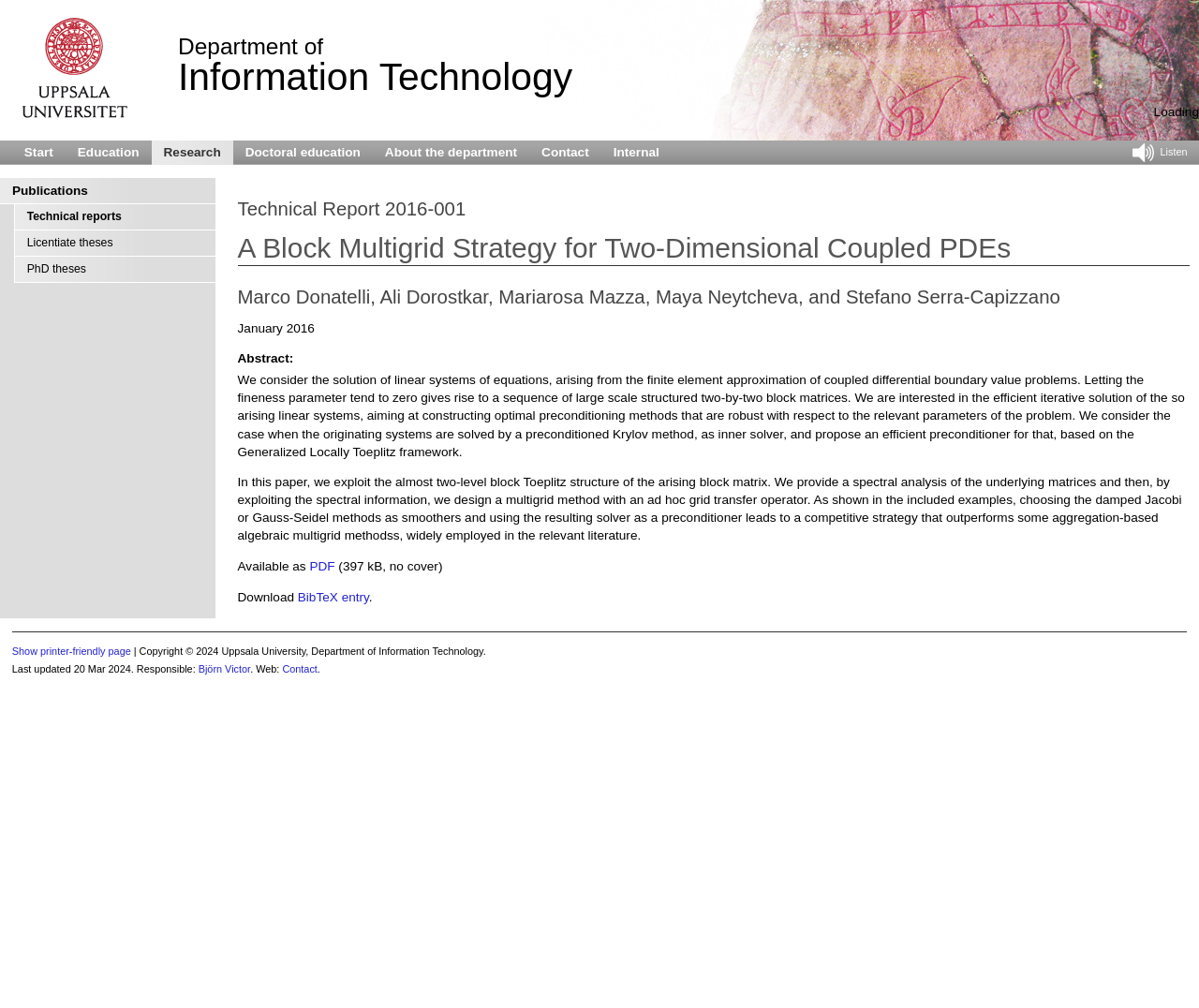What is the date of the last update?
Please respond to the question with a detailed and informative answer.

The date of the last update can be found in the static text element with the text 'Last updated 20 Mar 2024' which is located at the bottom of the webpage.